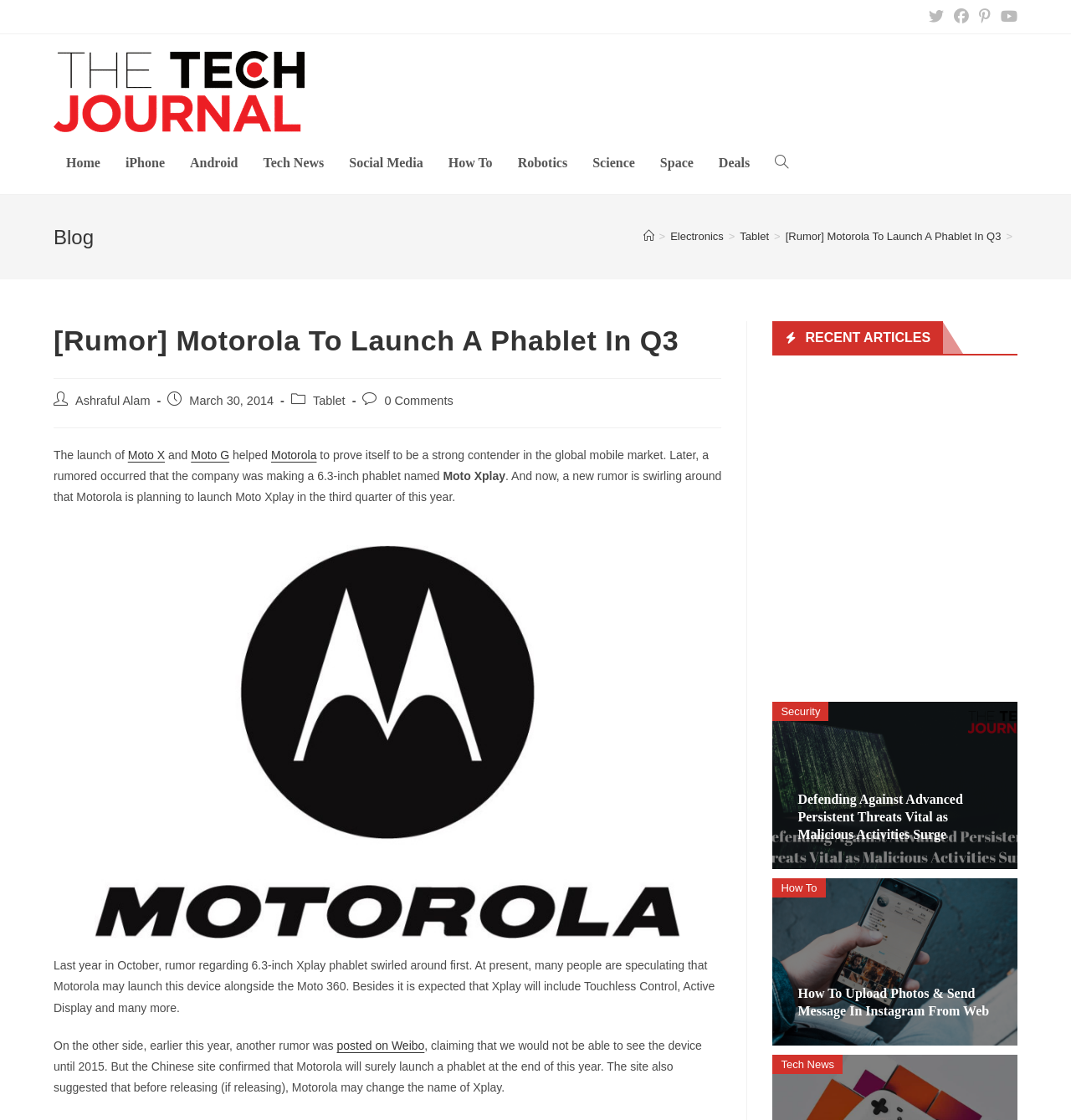Kindly provide the bounding box coordinates of the section you need to click on to fulfill the given instruction: "Read article about Defending Against Advanced Persistent Threats".

[0.721, 0.626, 0.95, 0.776]